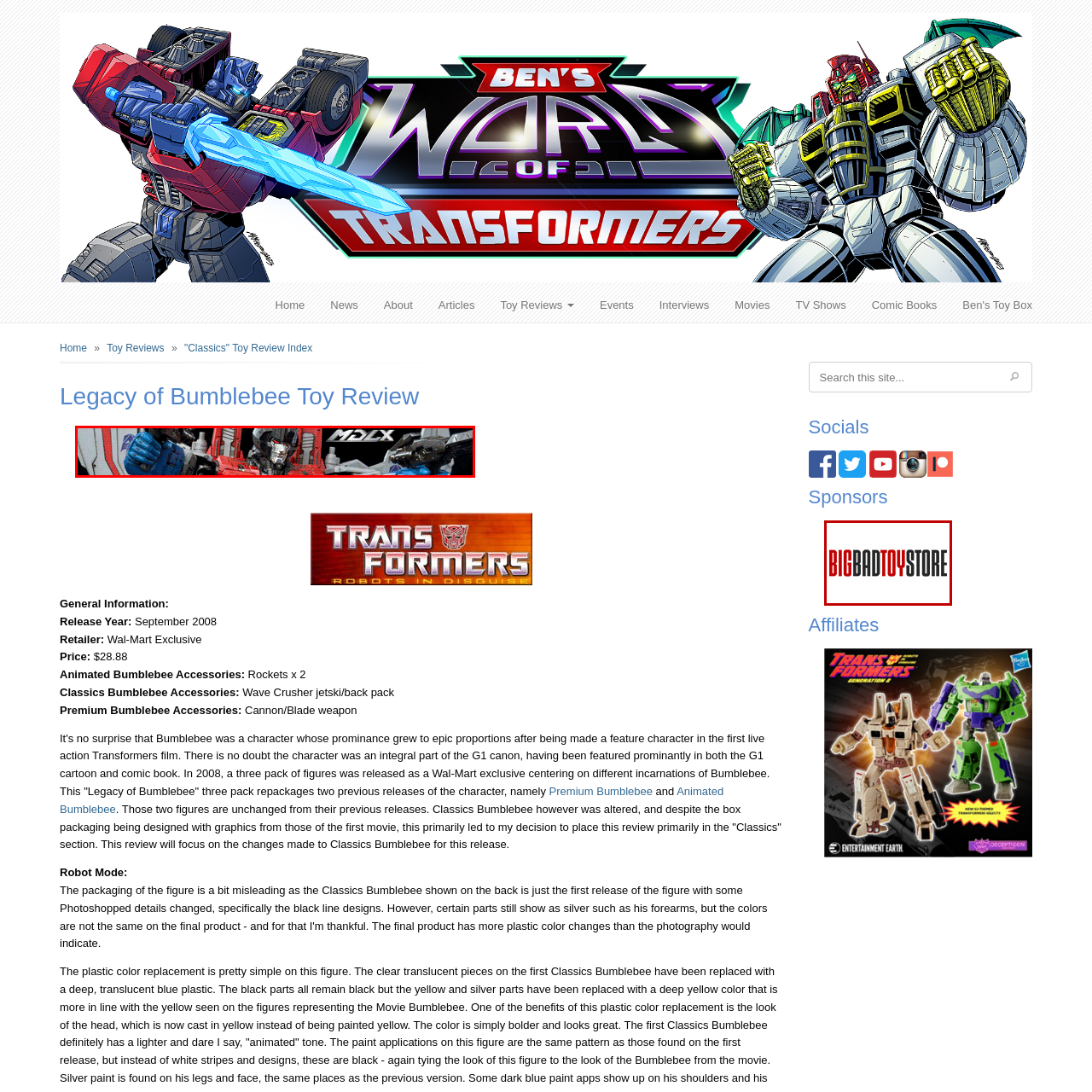Concentrate on the section within the teal border, What is the name of the branding featured in the image? 
Provide a single word or phrase as your answer.

MDLX